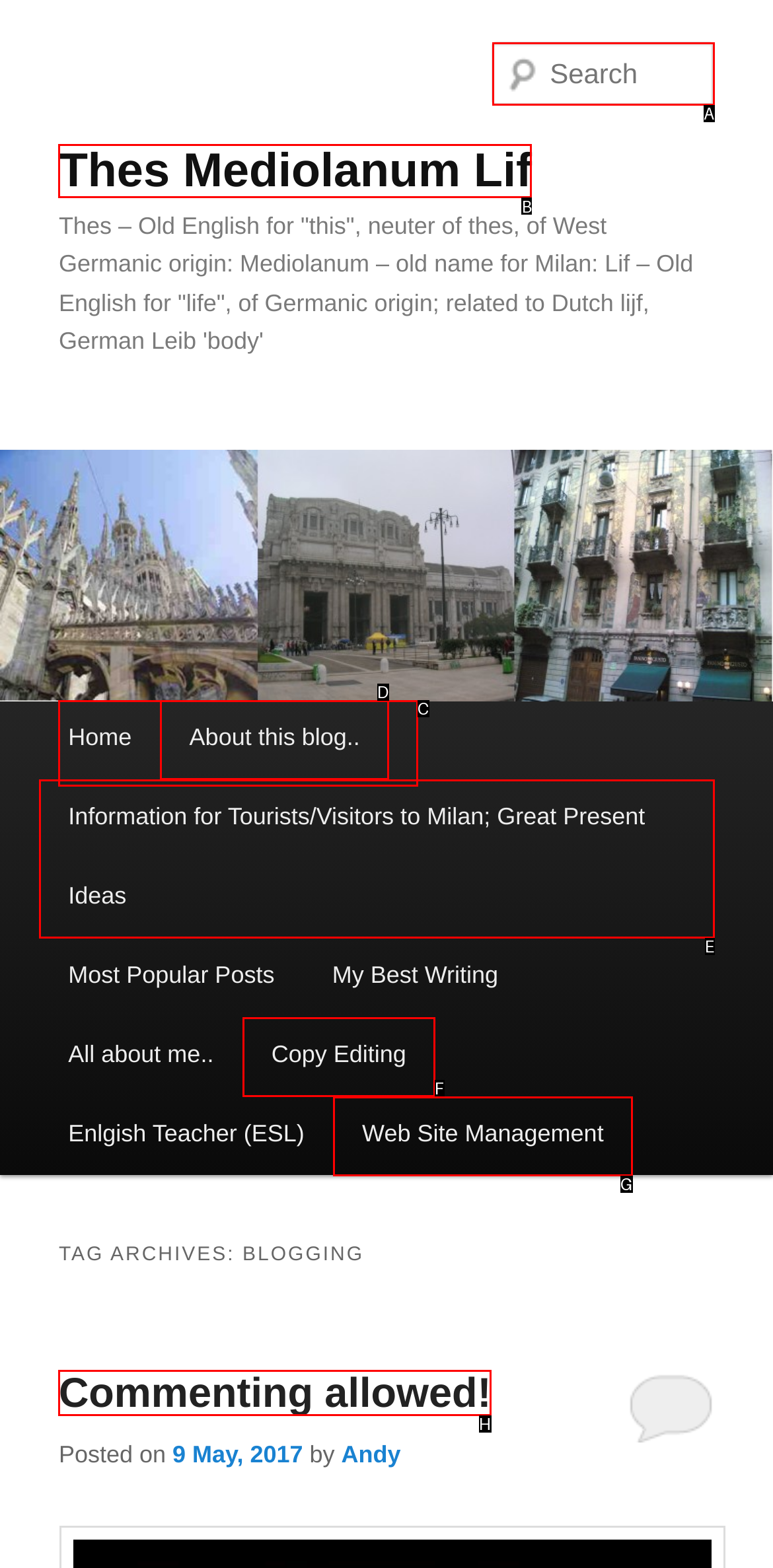Select the correct HTML element to complete the following task: Search for something
Provide the letter of the choice directly from the given options.

A